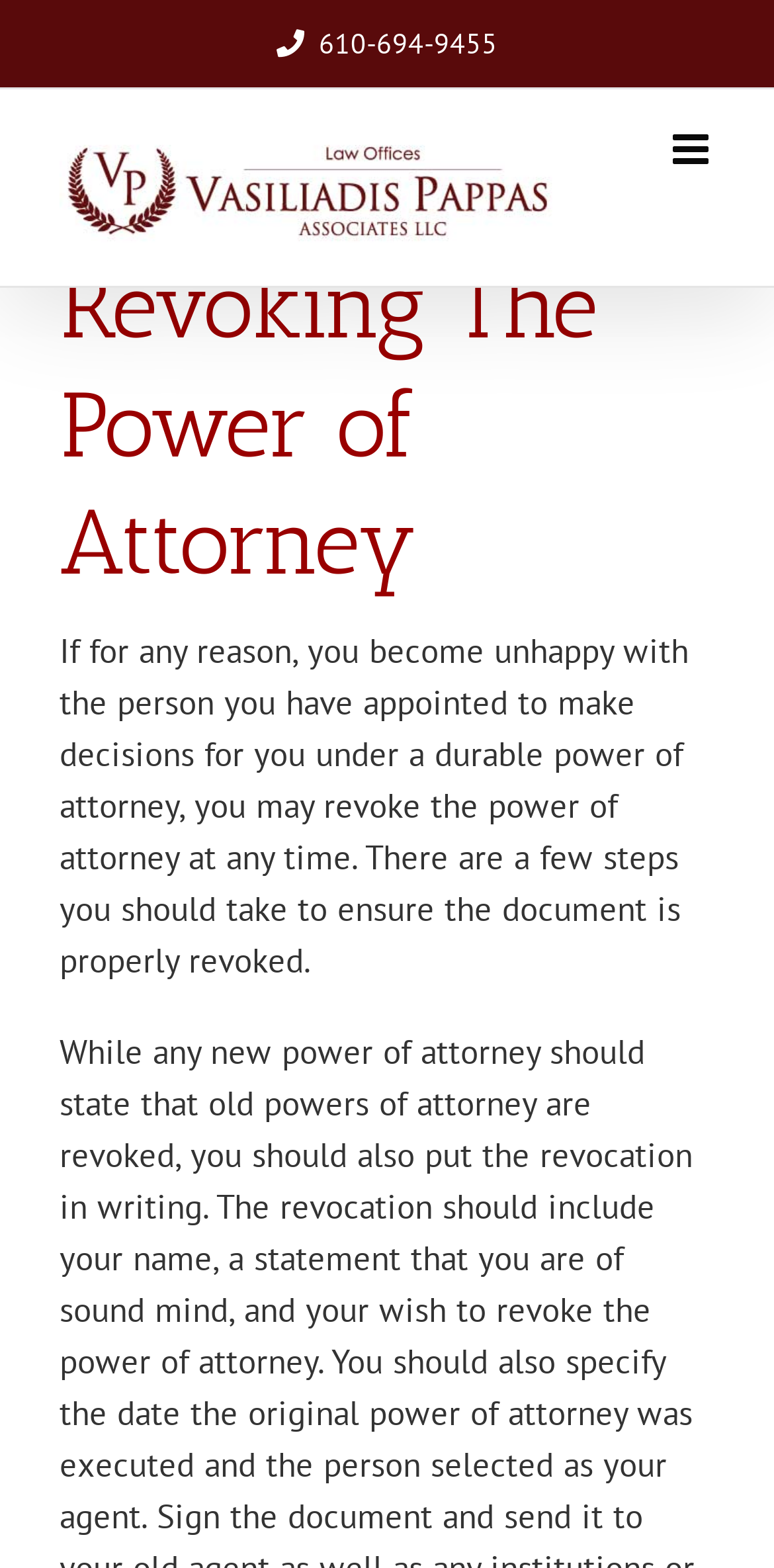What is the topic of the page?
Using the information from the image, provide a comprehensive answer to the question.

I found the topic of the page by looking at the heading element with the text 'Revoking The Power of Attorney' which is located below the page title bar.